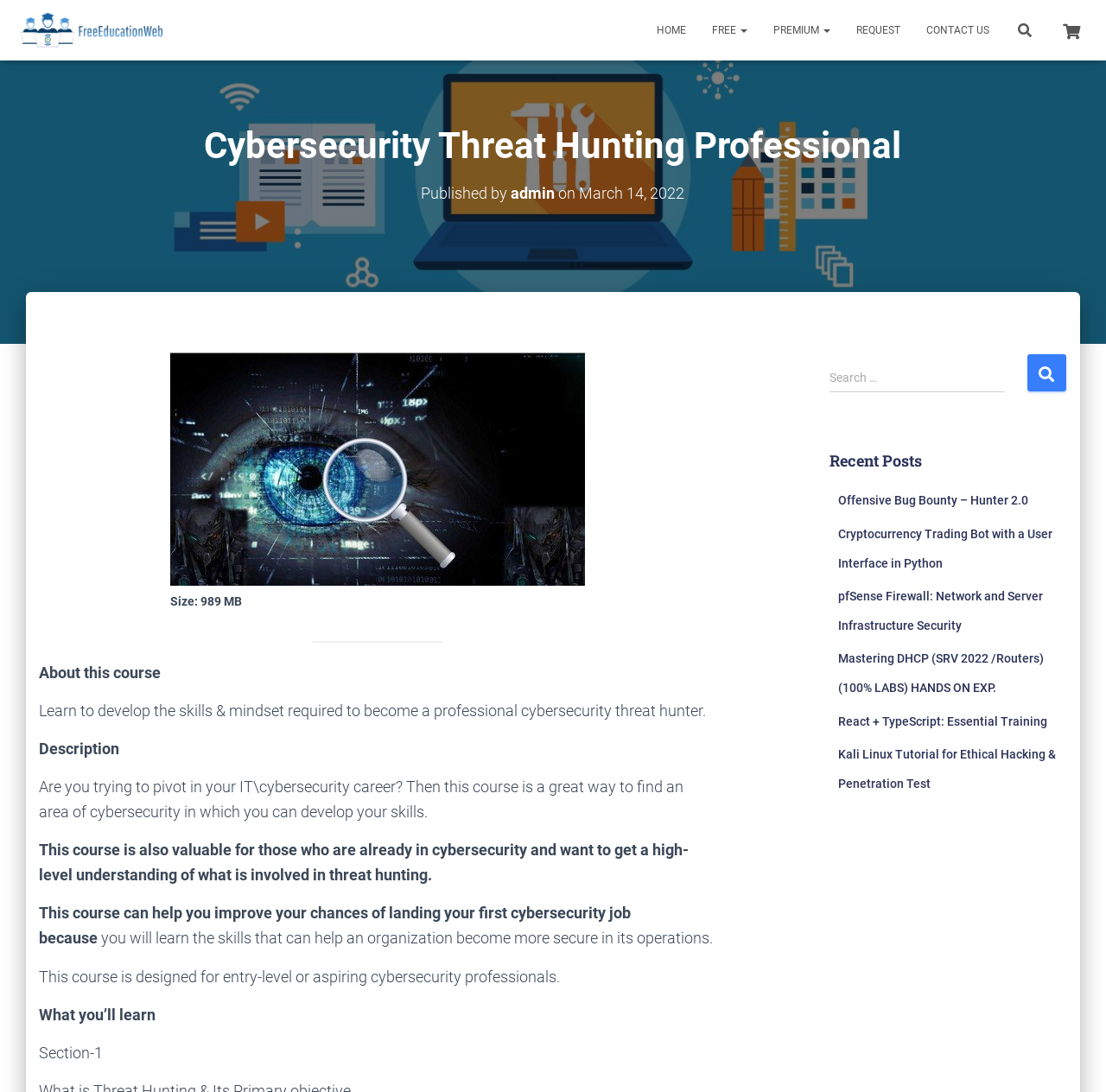Please look at the image and answer the question with a detailed explanation: What is the size of the course?

I found the answer by looking at the figure description, which says 'Size: 989 MB'. This text is located below the image of the course and indicates the size of the course.